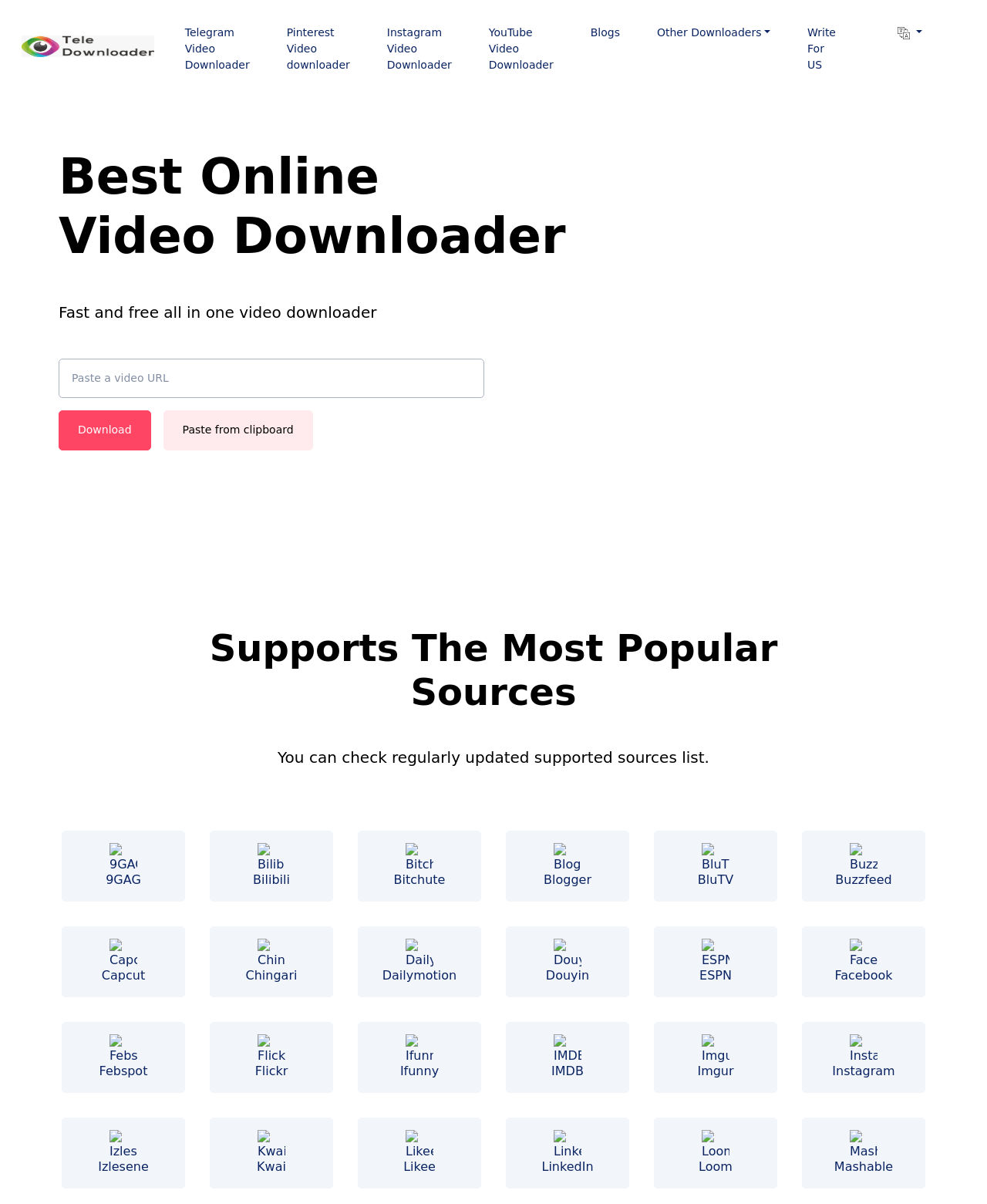Give a detailed account of the webpage's layout and content.

The webpage is titled "Best Video Downloader" and has a logo of "Tele Downloader" at the top left corner. Below the logo, there are several links to different video downloader options, including Telegram, Pinterest, Instagram, YouTube, and more. 

To the right of these links, there is a button labeled "Other Downloaders" and another button labeled "Languages". 

The main content of the page is divided into two sections. The top section has a heading that reads "Best Online Video Downloader" and a subheading that says "Fast and free all in one video downloader". Below this, there is a text box where users can paste a video URL, accompanied by two buttons: "Download" and "Paste from clipboard". 

The second section of the page has a heading that says "Supports The Most Popular Sources" and a paragraph of text that explains that the website regularly updates its list of supported sources. Below this, there are numerous links to various video downloader options, each accompanied by an image. These links are arranged in a grid-like pattern and include options such as 9GAG, Bilibili, Bitchute, and many more.